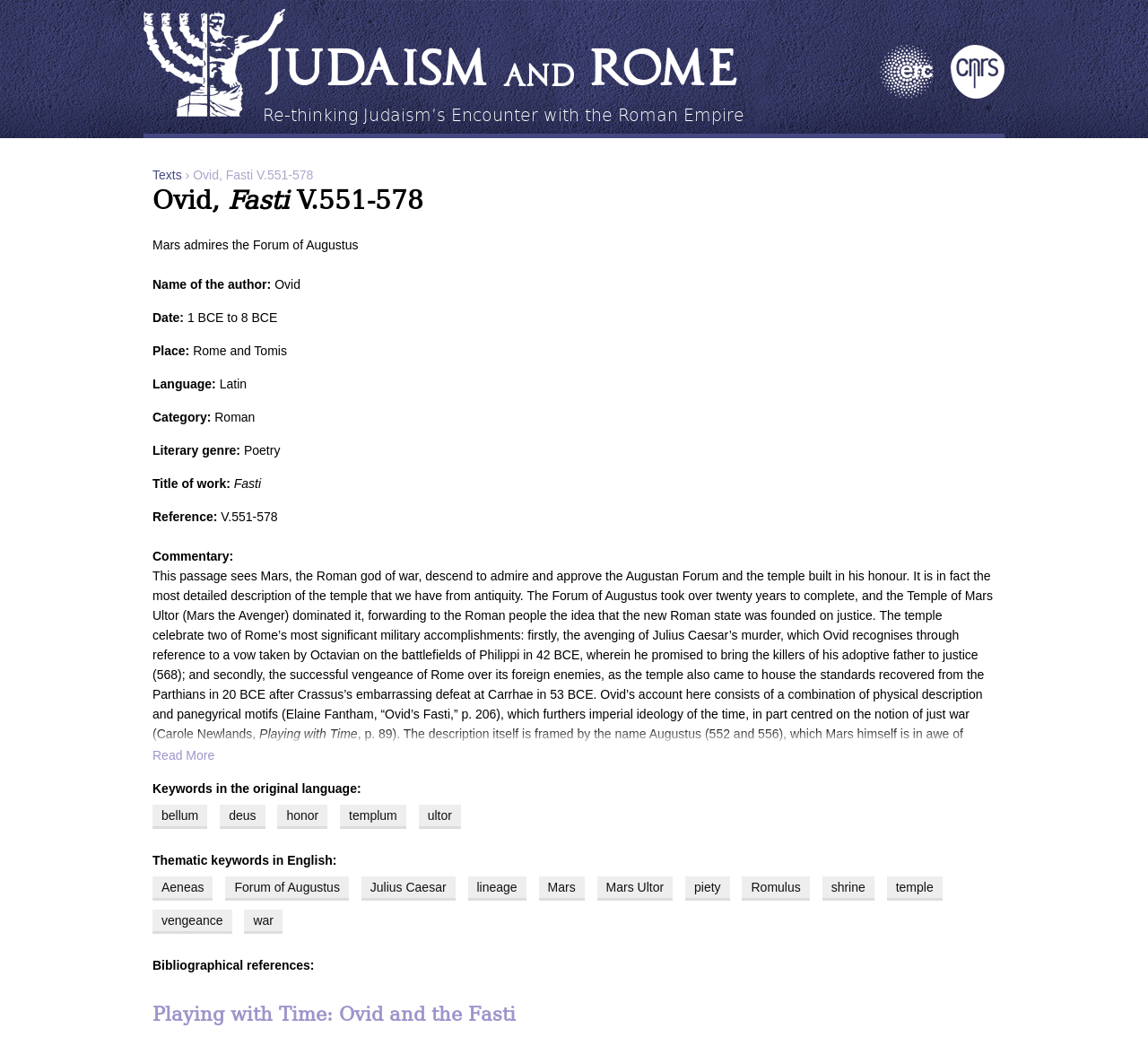What is the name of the temple described in the text?
Based on the image content, provide your answer in one word or a short phrase.

Temple of Mars Ultor